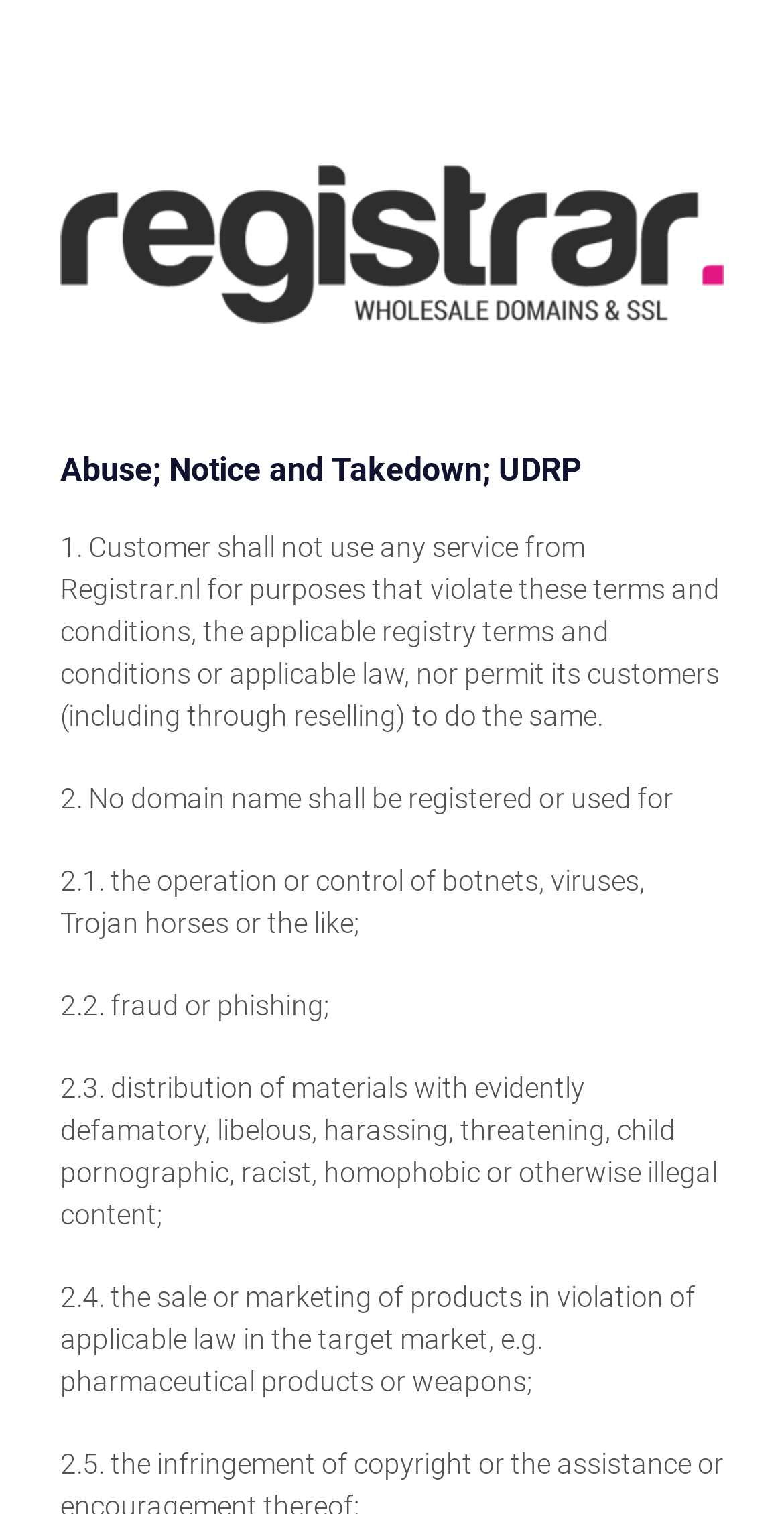What is the purpose of the service that the customer shall not use?
Refer to the image and provide a one-word or short phrase answer.

Violate terms and conditions